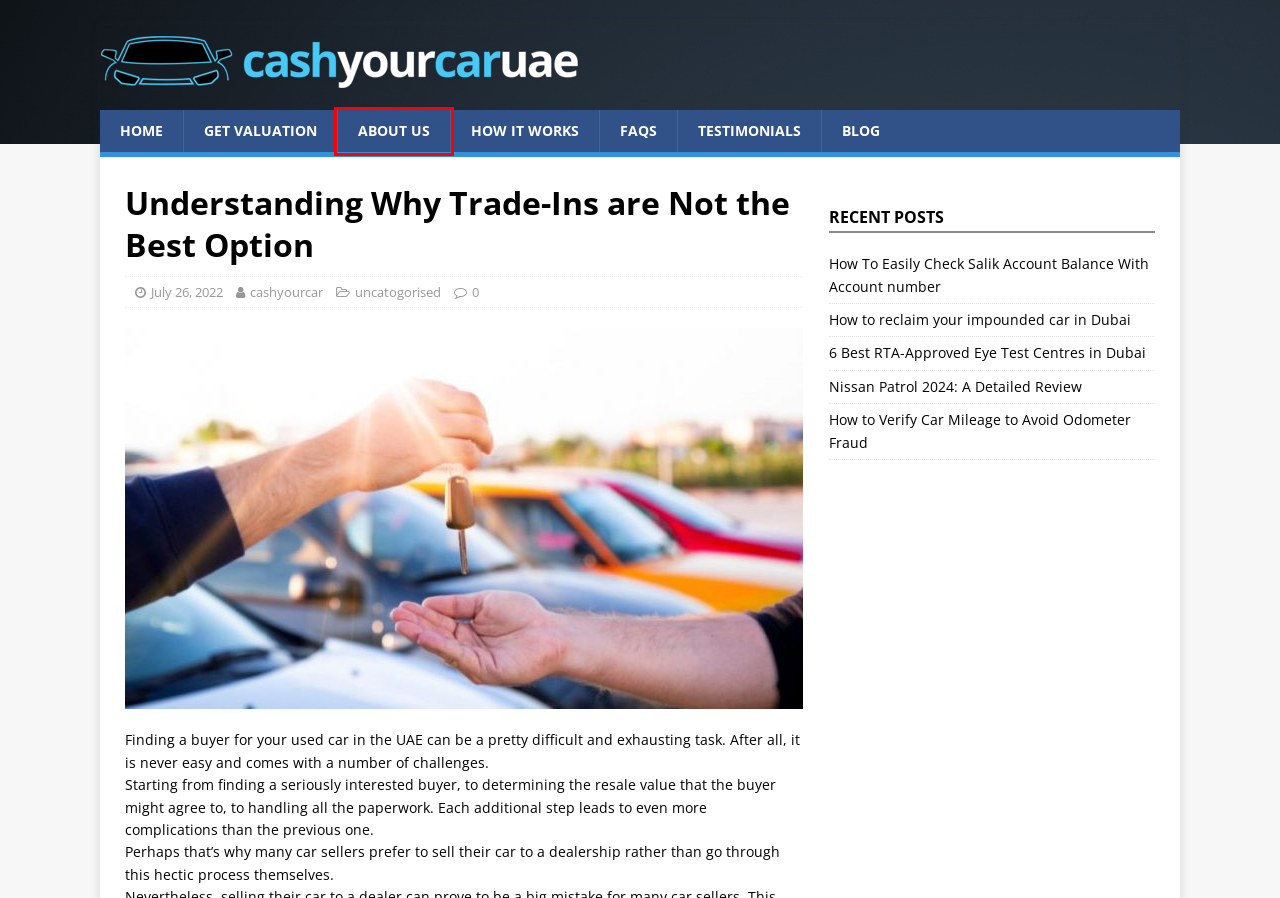Examine the screenshot of a webpage with a red bounding box around a UI element. Your task is to identify the webpage description that best corresponds to the new webpage after clicking the specified element. The given options are:
A. Frequently Asked Questions – Cash Your Car UAE
B. How to Verify Car Mileage to Avoid Odometer Fraud
C. Sell Any Car, Sell Any Car In Dubai: Cash Your Car
D. How does our process work – Cash Your Car UAE
E. 6 Best RTA-Approved Eye Test Centres in Dubai | Cash our Car UAE
F. How to reclaim your impounded car in Dubai  | Cash Your Car UAE
G. Free online car valuation calculator – Cash Your Car UAE
H. About our company – Cash Your Car UAE

H